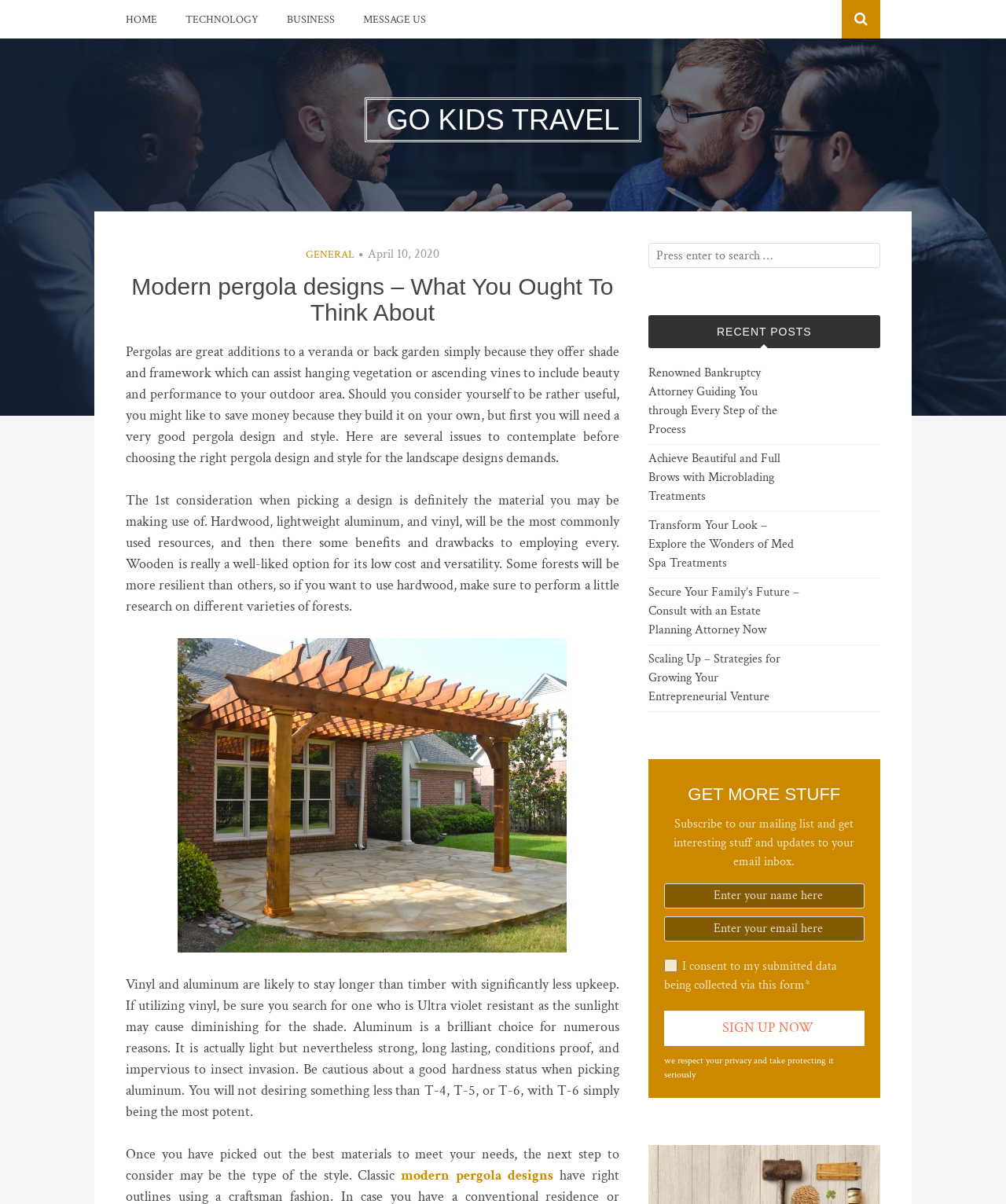Explain the webpage's layout and main content in detail.

The webpage is about modern pergola designs, specifically discussing what to consider when choosing a design. At the top, there are four links: "HOME", "TECHNOLOGY", "BUSINESS", and "MESSAGE US", aligned horizontally. Below these links, there is a heading "GO KIDS TRAVEL" with a link to the same name. 

Under the heading, there is a section with a header "Modern pergola designs – What You Ought To Think About". This section contains a brief introduction to pergolas, explaining their benefits and importance of choosing the right design. The text is divided into three paragraphs, discussing the material, type, and style of pergolas. 

To the right of the second paragraph, there is an image of a modern pergola design. Below the image, the text continues, discussing the pros and cons of using different materials, such as wood, vinyl, and aluminum. 

On the right side of the page, there is a search box with a label "Search for:". Below the search box, there is a heading "RECENT POSTS" with five links to different articles, including "Renowned Bankruptcy Attorney Guiding You through Every Step of the Process" and "Transform Your Look – Explore the Wonders of Med Spa Treatments". 

At the bottom of the page, there is a section with a heading "GET MORE STUFF". This section contains a text box to enter a name and email, a checkbox to consent to data collection, and a button to "Sign Up Now". There is also a statement about respecting privacy.